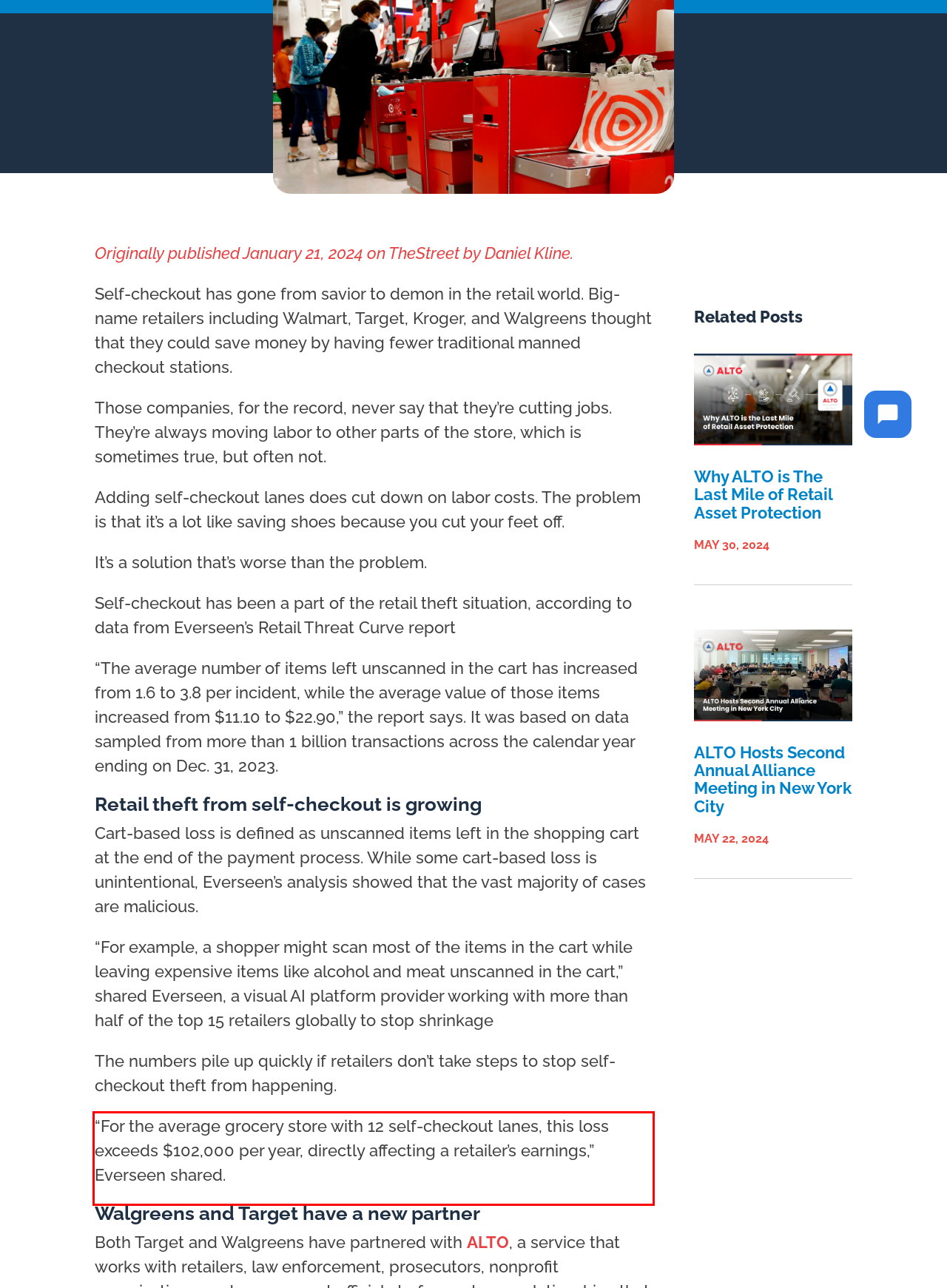Given the screenshot of the webpage, identify the red bounding box, and recognize the text content inside that red bounding box.

“For the average grocery store with 12 self-checkout lanes, this loss exceeds $102,000 per year, directly affecting a retailer’s earnings,” Everseen shared.